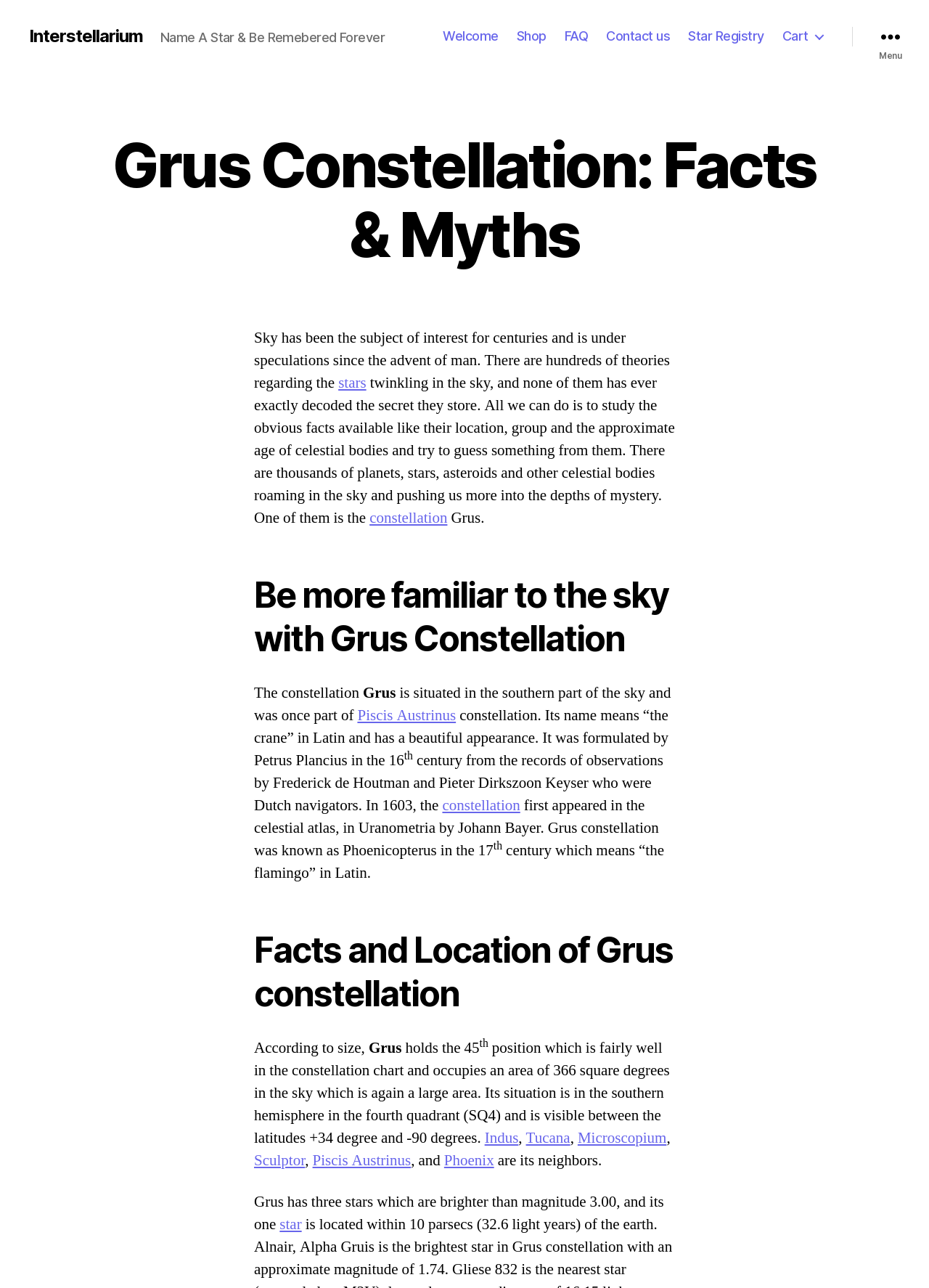Please specify the bounding box coordinates of the clickable region necessary for completing the following instruction: "Click on the 'Welcome' link". The coordinates must consist of four float numbers between 0 and 1, i.e., [left, top, right, bottom].

[0.477, 0.022, 0.537, 0.034]